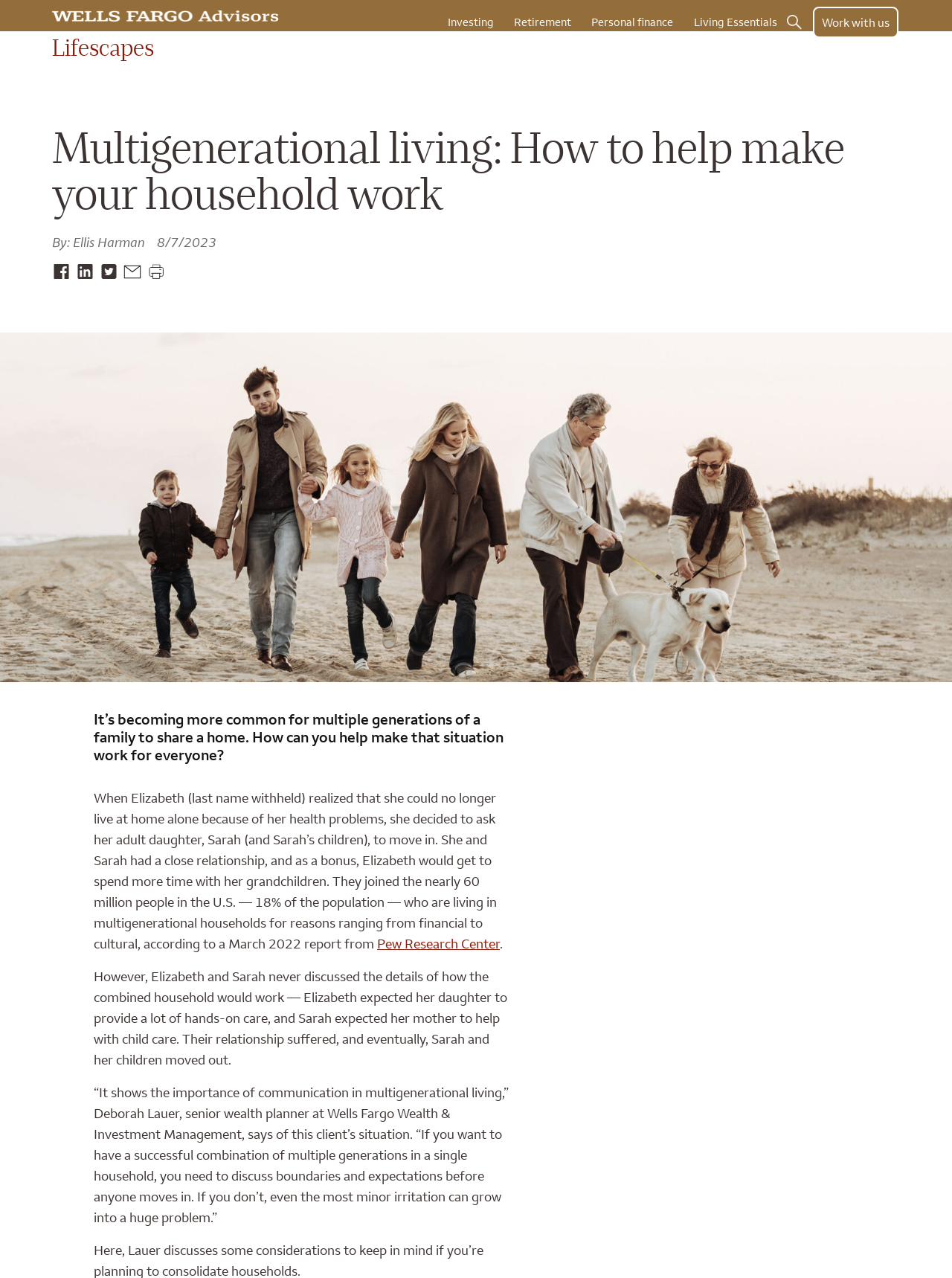Find the UI element described as: "aria-label="Print" title="Print"" and predict its bounding box coordinates. Ensure the coordinates are four float numbers between 0 and 1, [left, top, right, bottom].

[0.155, 0.205, 0.173, 0.219]